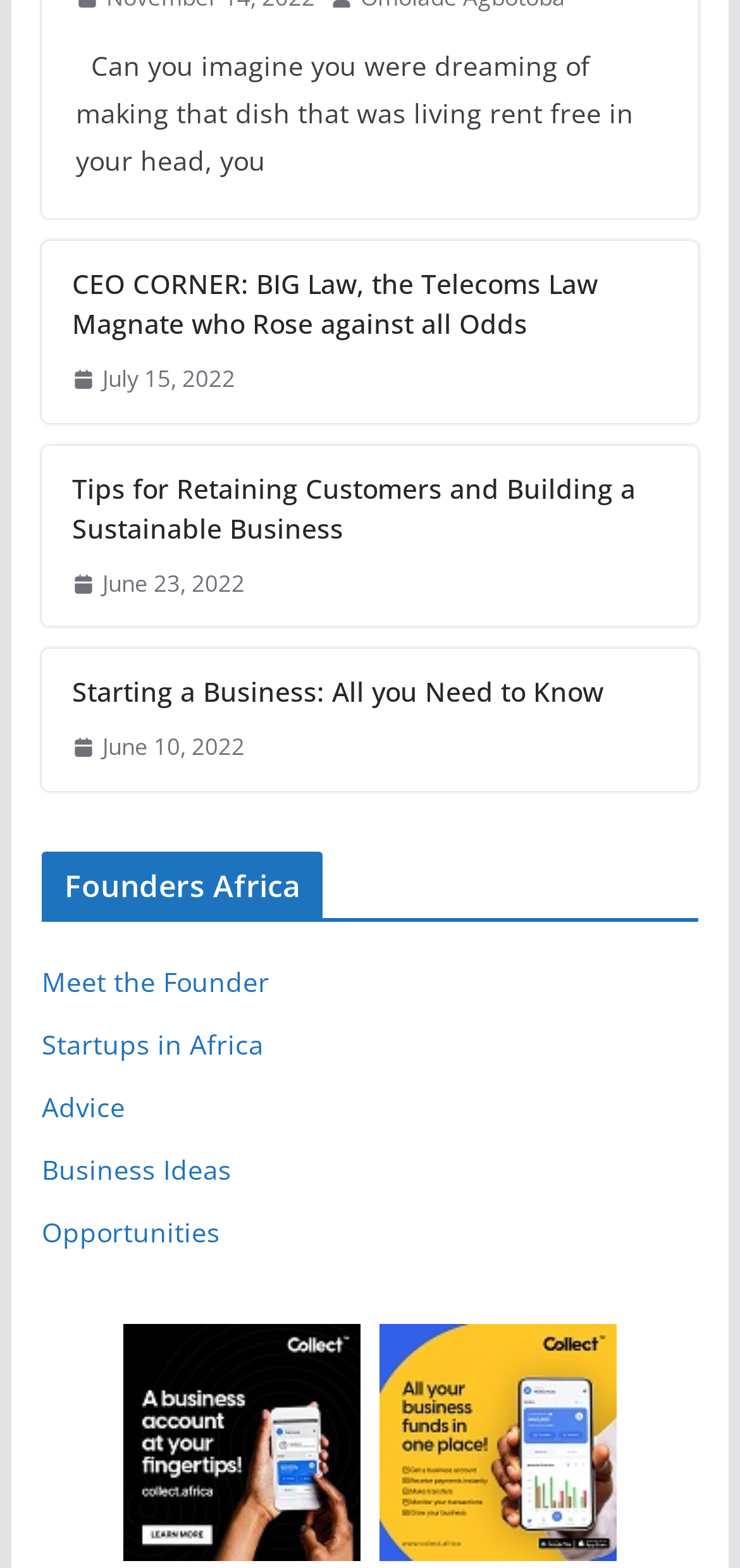Locate the bounding box of the UI element defined by this description: "June 10, 2022". The coordinates should be given as four float numbers between 0 and 1, formatted as [left, top, right, bottom].

[0.097, 0.464, 0.33, 0.49]